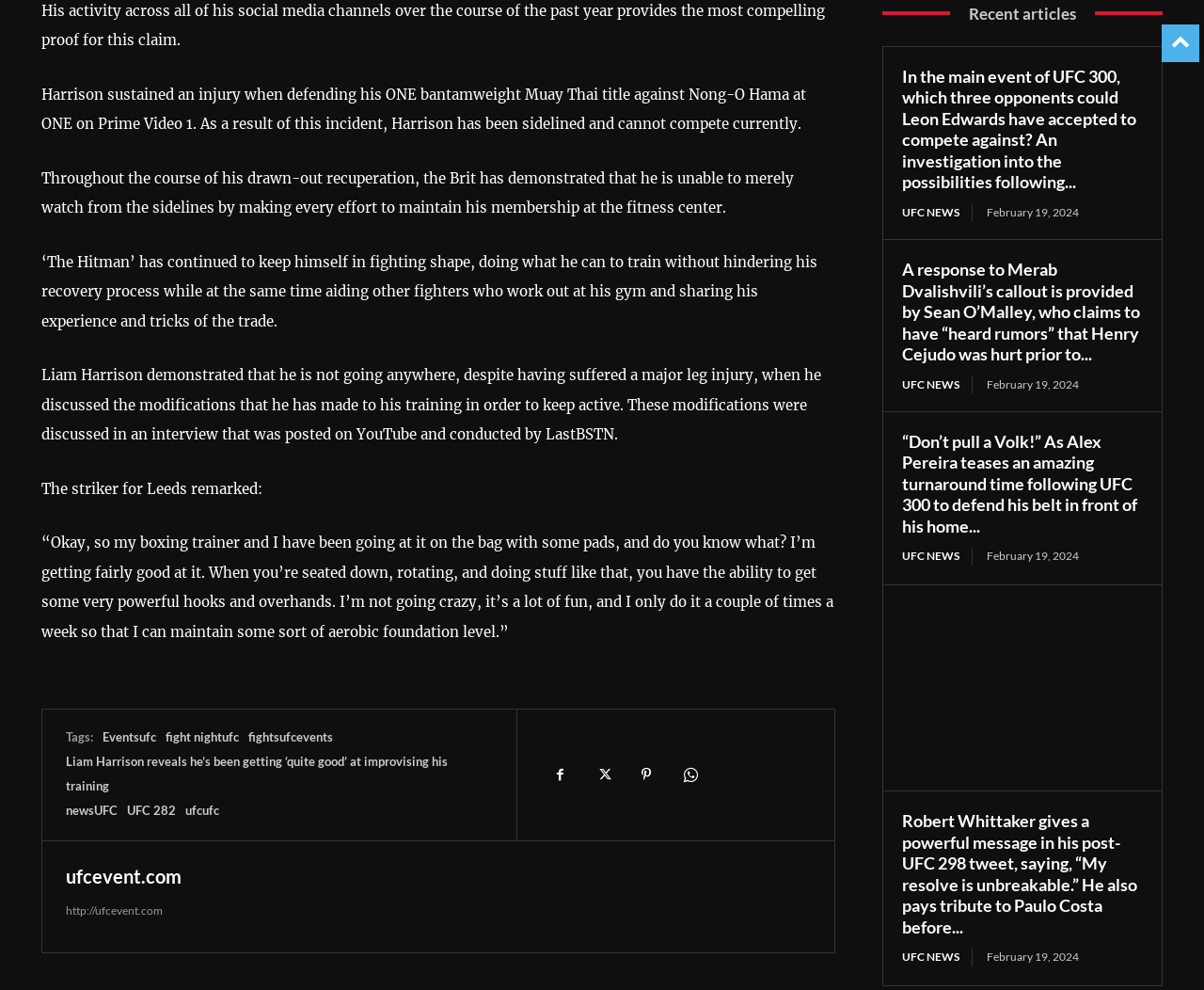Please identify the bounding box coordinates of the area that needs to be clicked to follow this instruction: "Visit the UFC event website".

[0.055, 0.874, 0.151, 0.898]